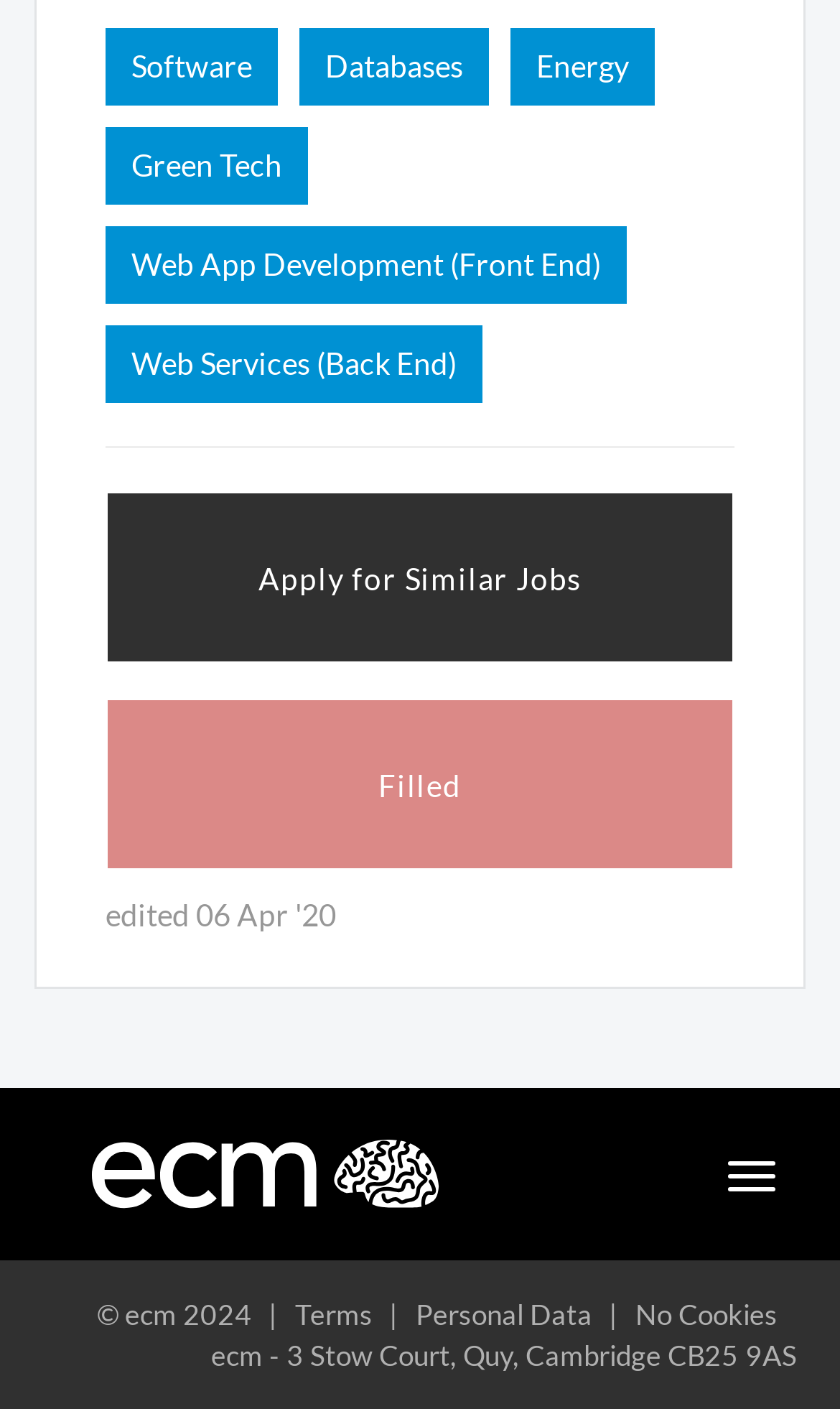Can you find the bounding box coordinates of the area I should click to execute the following instruction: "Click on Software"?

[0.126, 0.02, 0.331, 0.075]